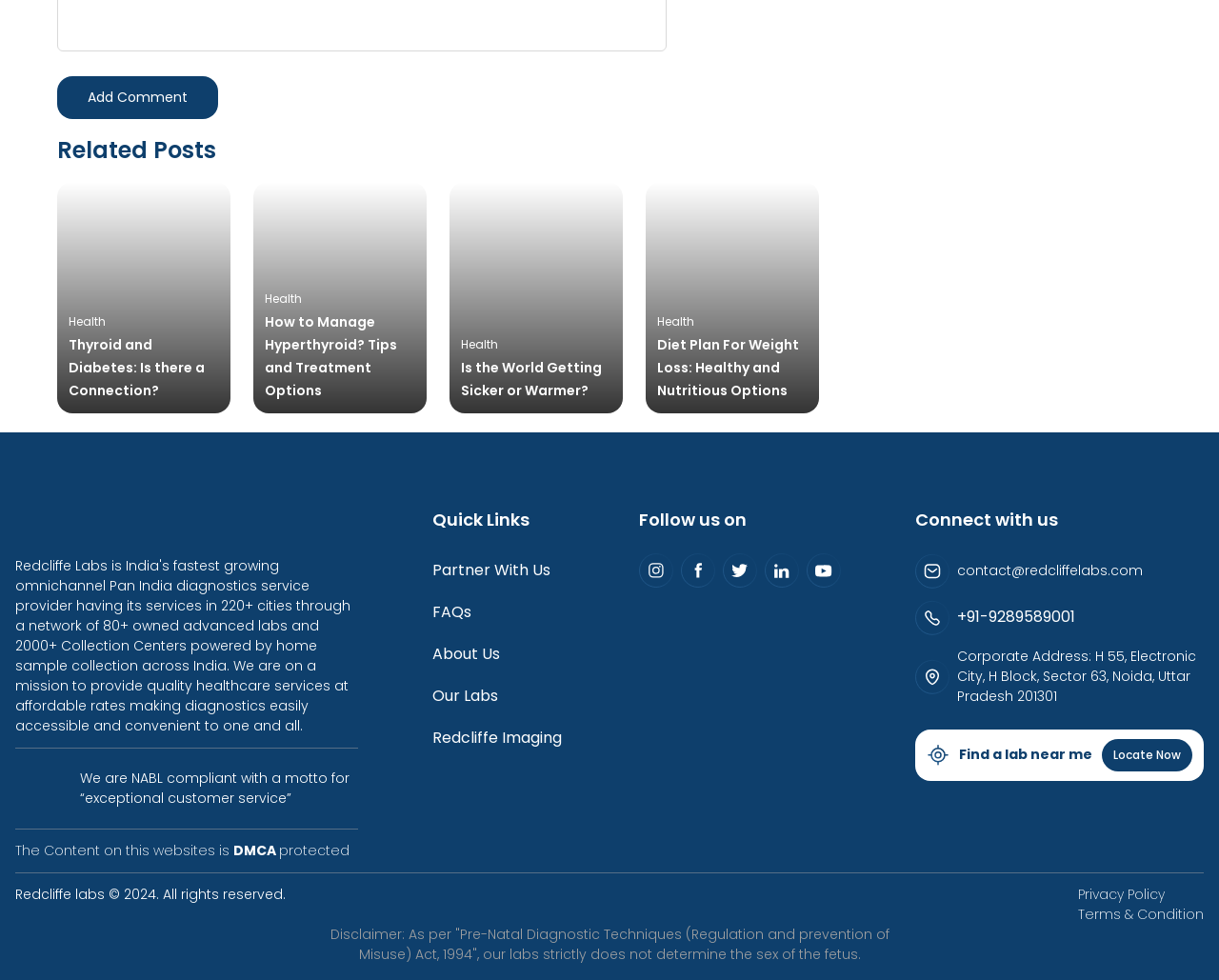Please specify the bounding box coordinates of the clickable region to carry out the following instruction: "Click the 'Locate Now' button". The coordinates should be four float numbers between 0 and 1, in the format [left, top, right, bottom].

[0.904, 0.754, 0.978, 0.787]